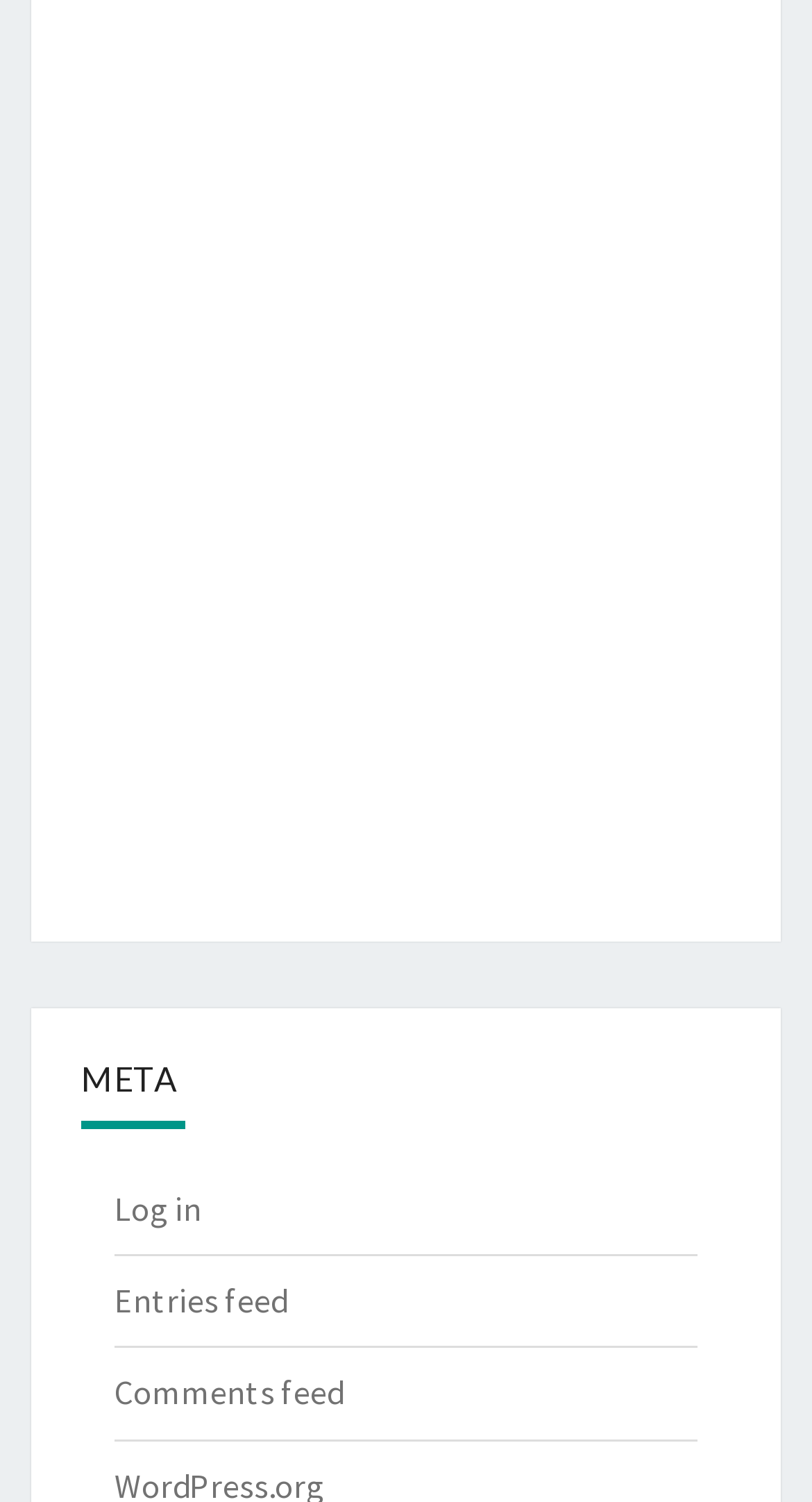Provide the bounding box coordinates for the area that should be clicked to complete the instruction: "Click on car loan".

[0.114, 0.036, 0.352, 0.064]